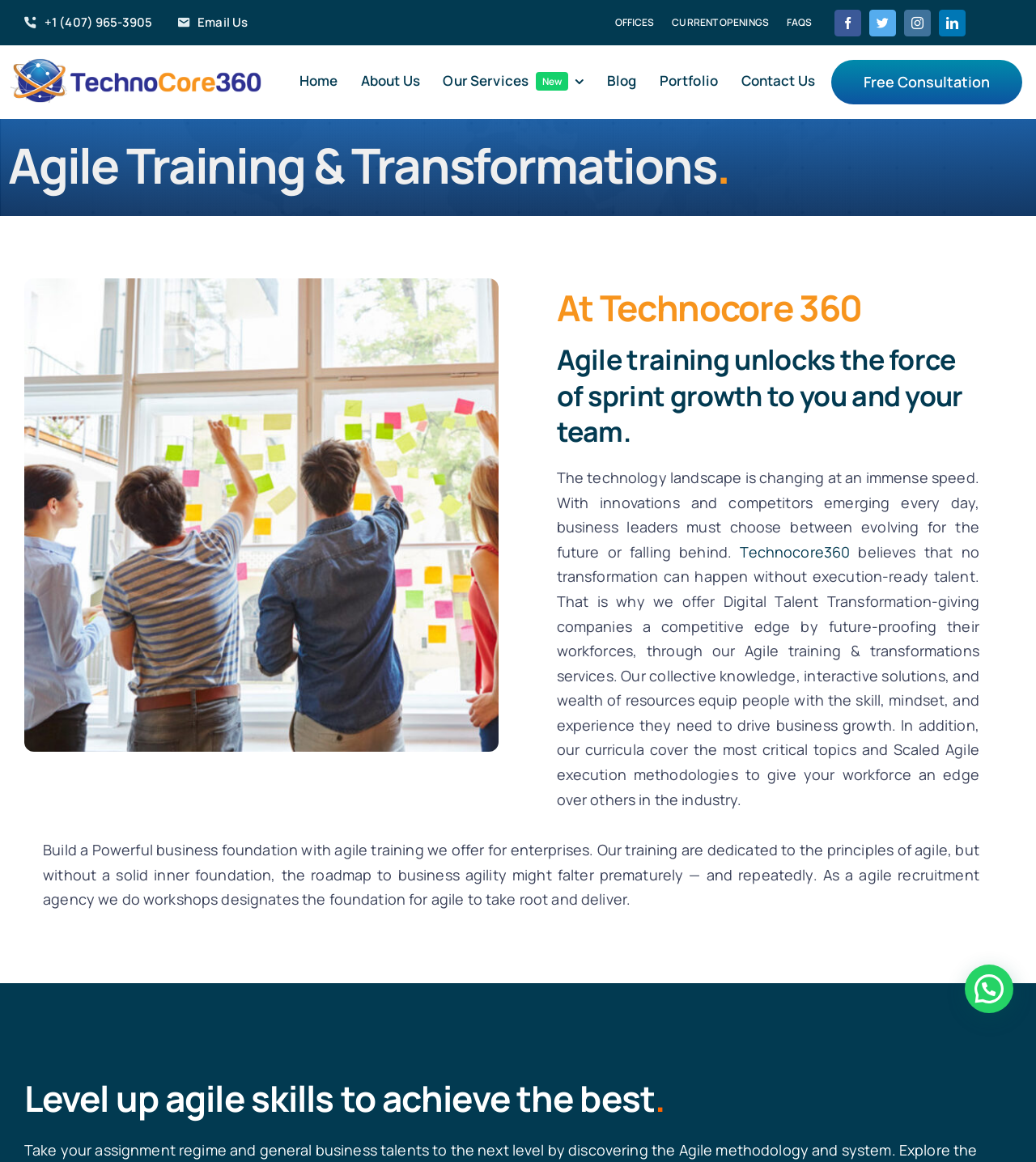What is the focus of Technocore360's services?
Please craft a detailed and exhaustive response to the question.

The webpage states that Technocore360 believes that no transformation can happen without execution-ready talent, and that is why they offer Digital Talent Transformation services. This is mentioned in the paragraph that starts with 'believes that no transformation can happen without execution-ready talent'.